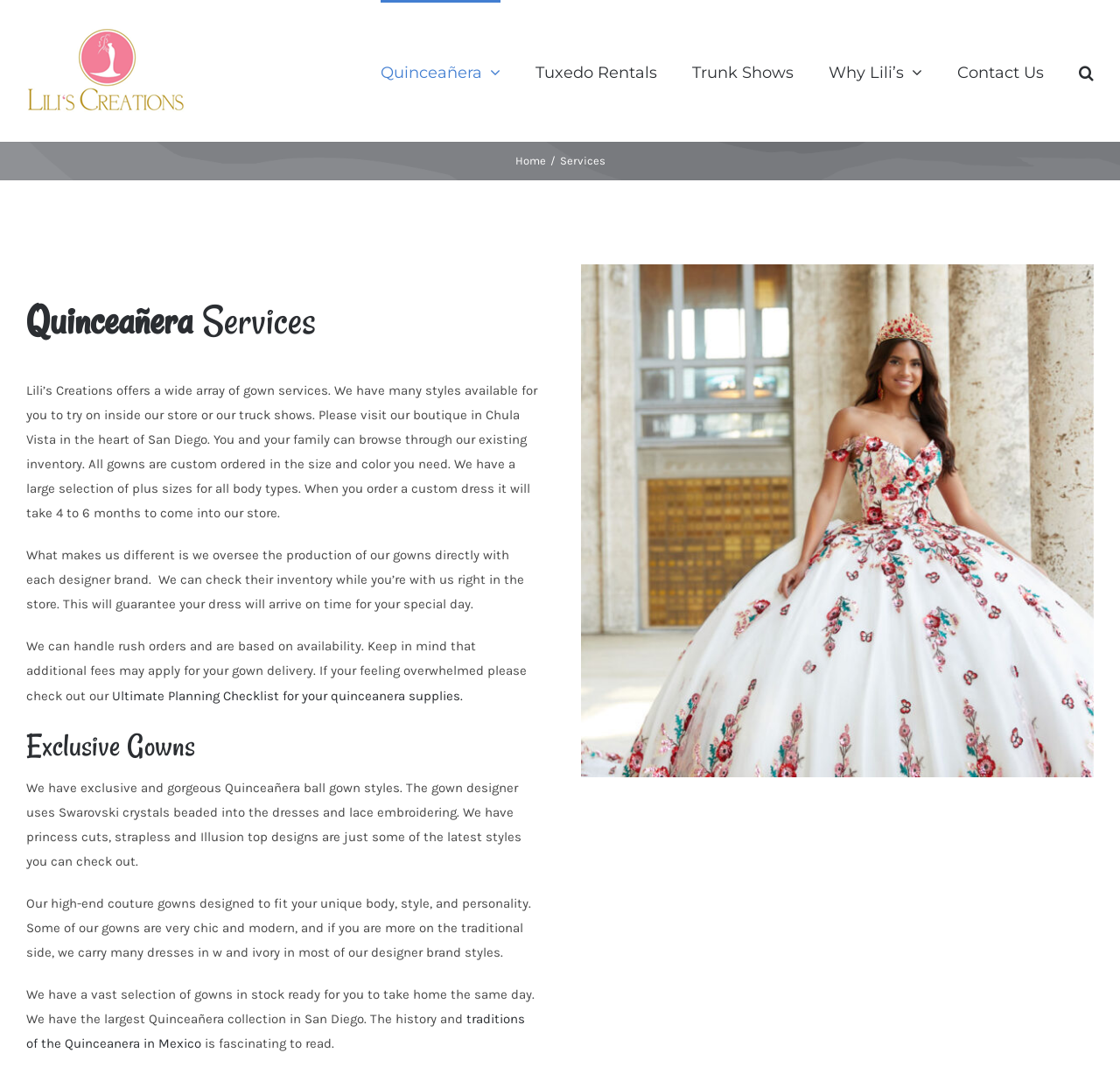Please indicate the bounding box coordinates for the clickable area to complete the following task: "Search for something". The coordinates should be specified as four float numbers between 0 and 1, i.e., [left, top, right, bottom].

[0.963, 0.0, 0.977, 0.13]